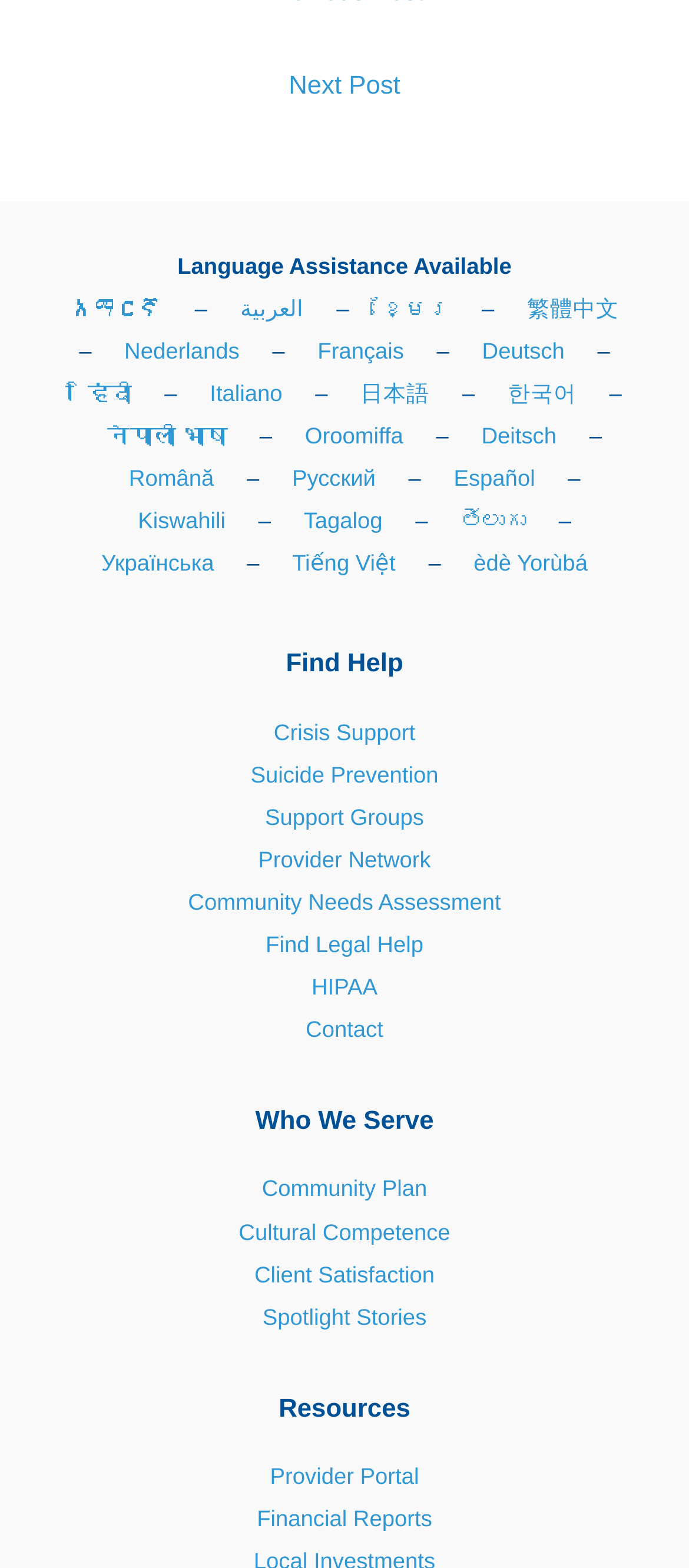Provide your answer in one word or a succinct phrase for the question: 
How many links are in the 'Who We Serve' section?

4